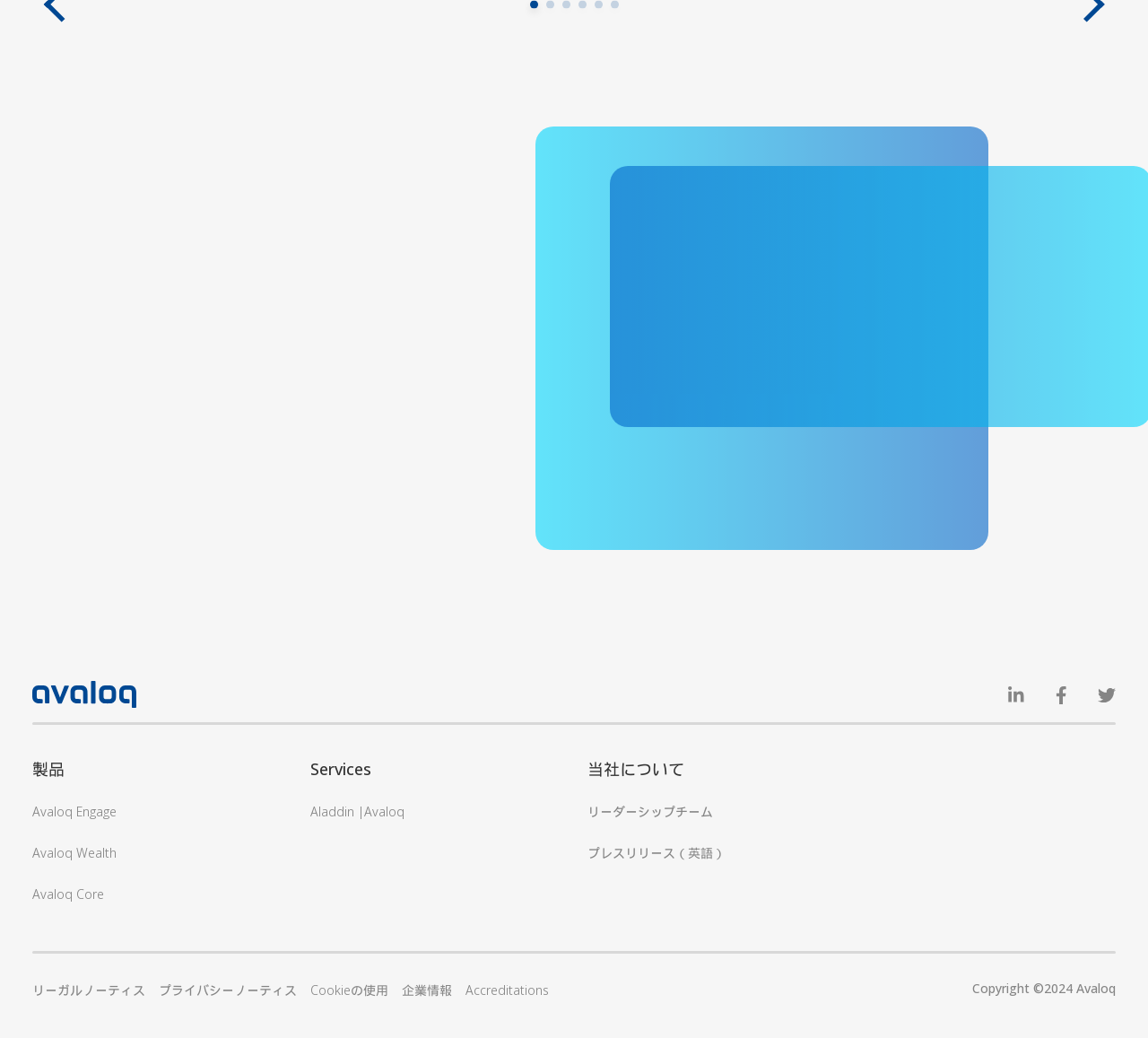What is the company name on the logo?
Using the information from the image, provide a comprehensive answer to the question.

The logo is located at the top left corner of the webpage, and it has an image with the text 'avaloq-logo-nec'. This suggests that the company name is Avaloq.